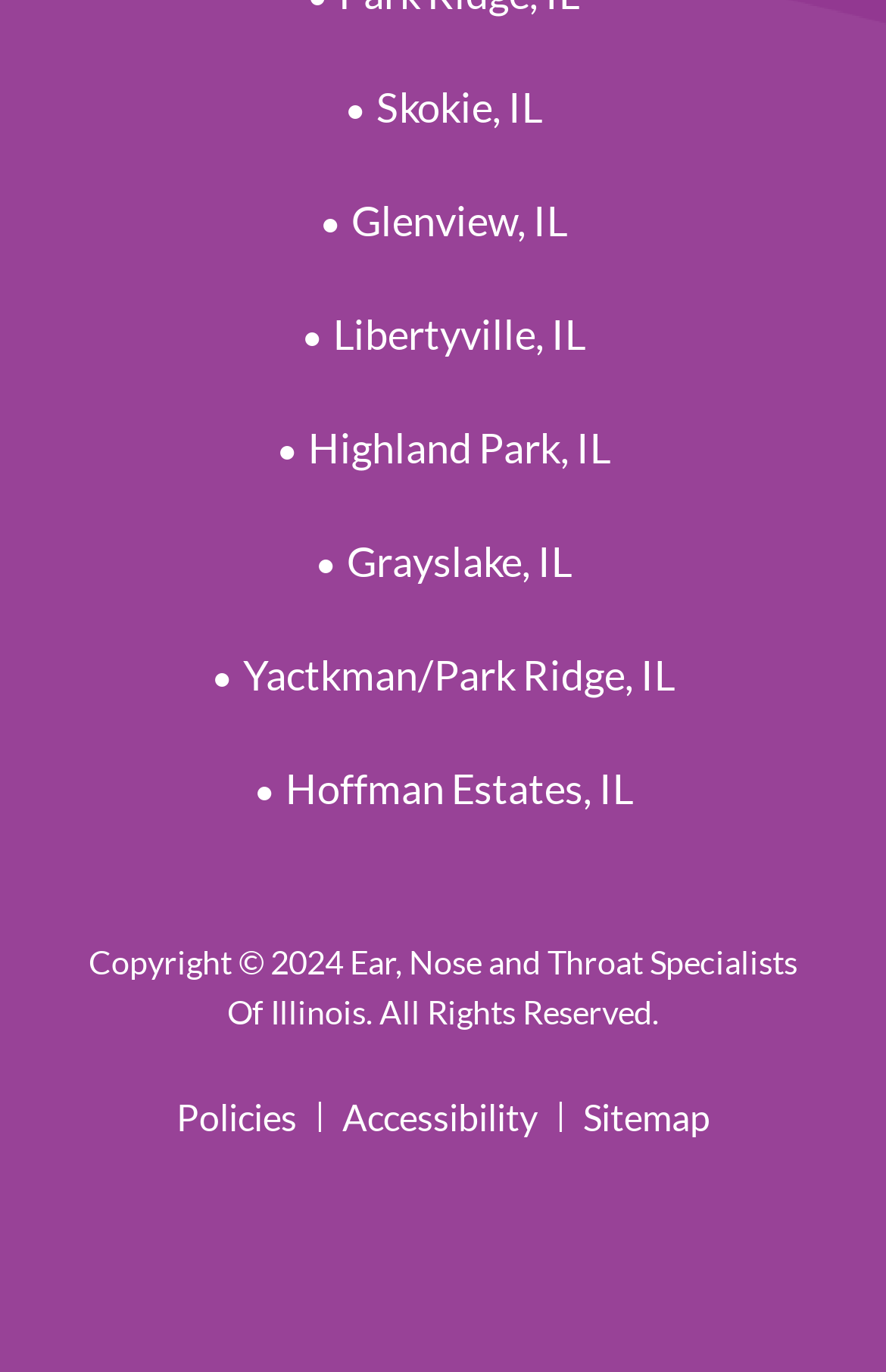How many links are there on the webpage?
Using the image provided, answer with just one word or phrase.

7